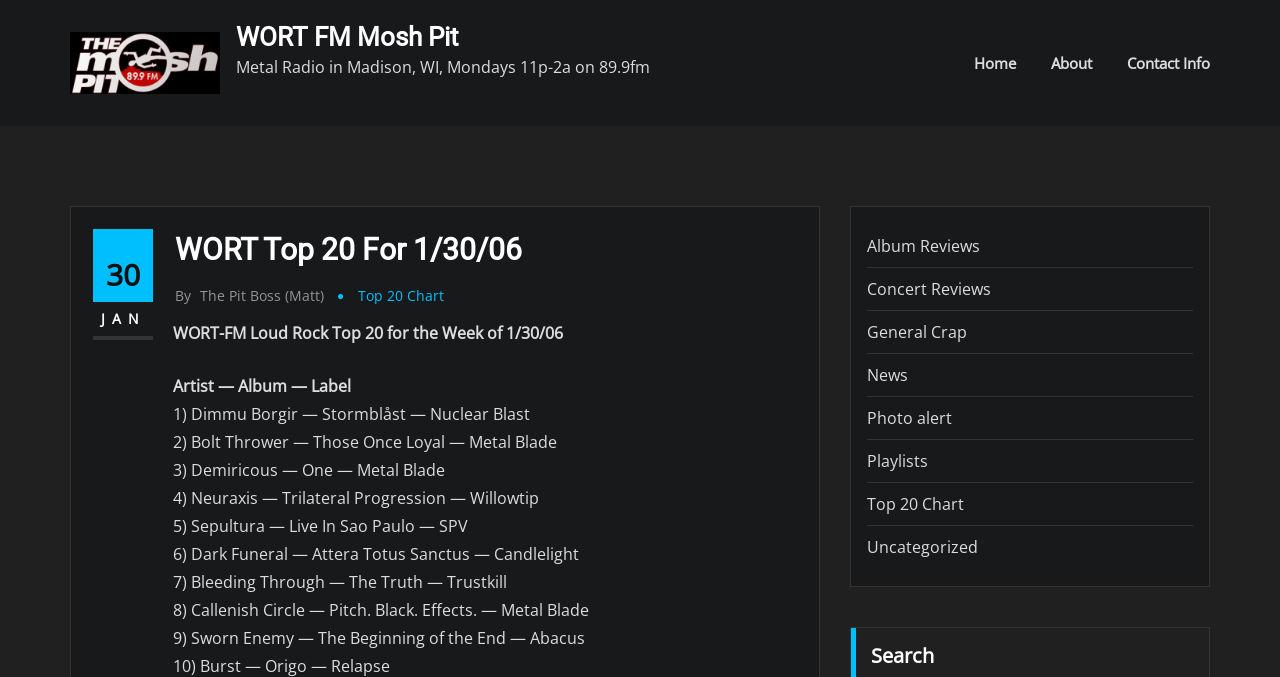What is the label of the album 'Stormblåst' by Dimmu Borgir?
Can you provide an in-depth and detailed response to the question?

The label of the album 'Stormblåst' by Dimmu Borgir can be found in the StaticText element '1) Dimmu Borgir — Stormblåst — Nuclear Blast' which mentions that the label is Nuclear Blast.